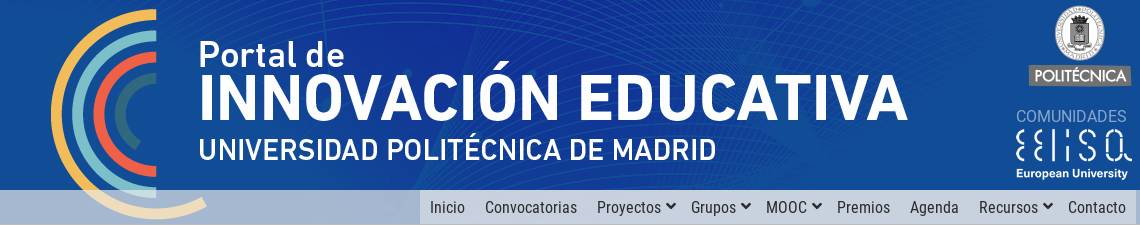How many navigation links are below the title?
Respond to the question with a single word or phrase according to the image.

9